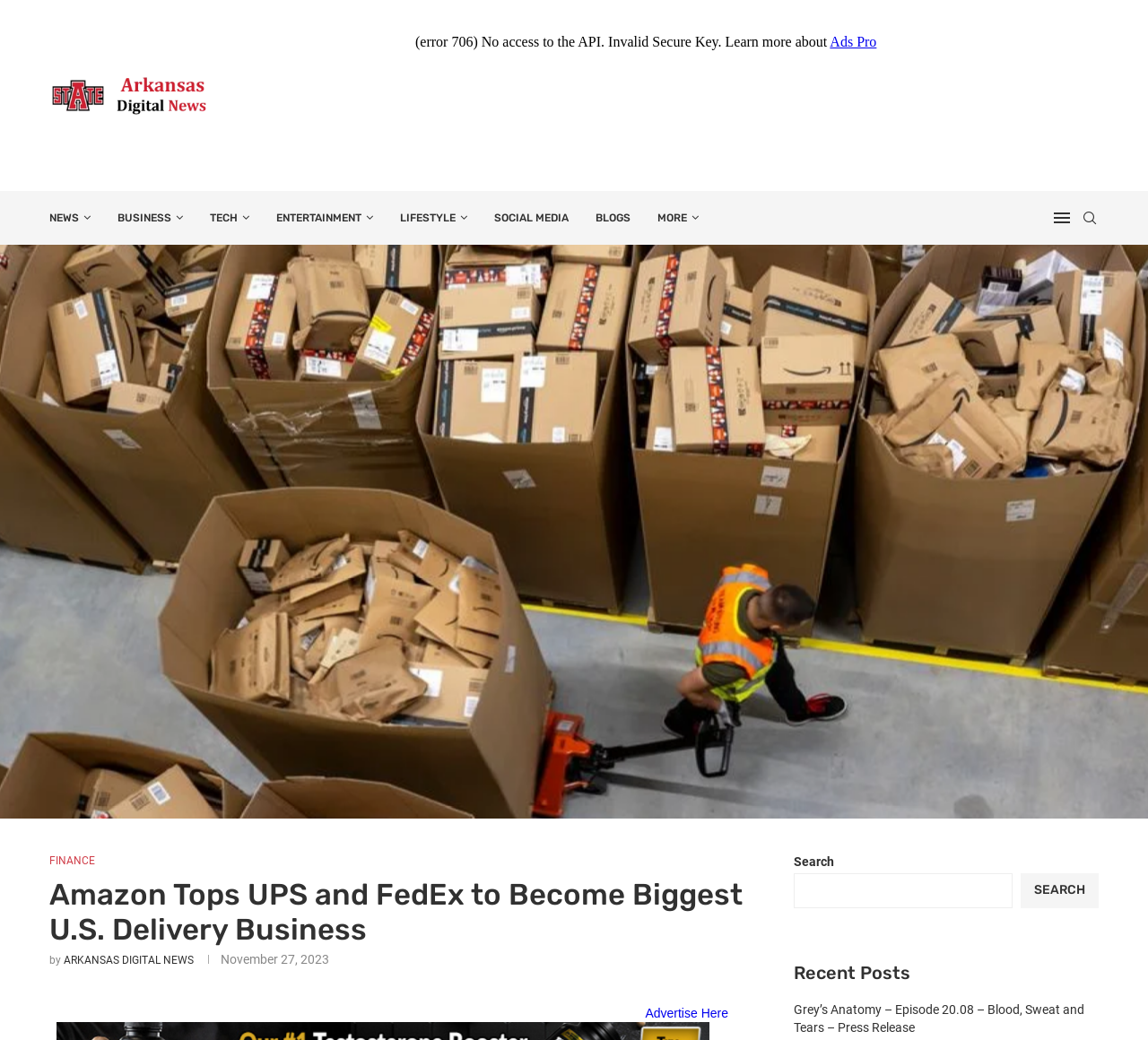Identify the bounding box coordinates of the clickable region required to complete the instruction: "Search for news". The coordinates should be given as four float numbers within the range of 0 and 1, i.e., [left, top, right, bottom].

[0.691, 0.84, 0.882, 0.873]